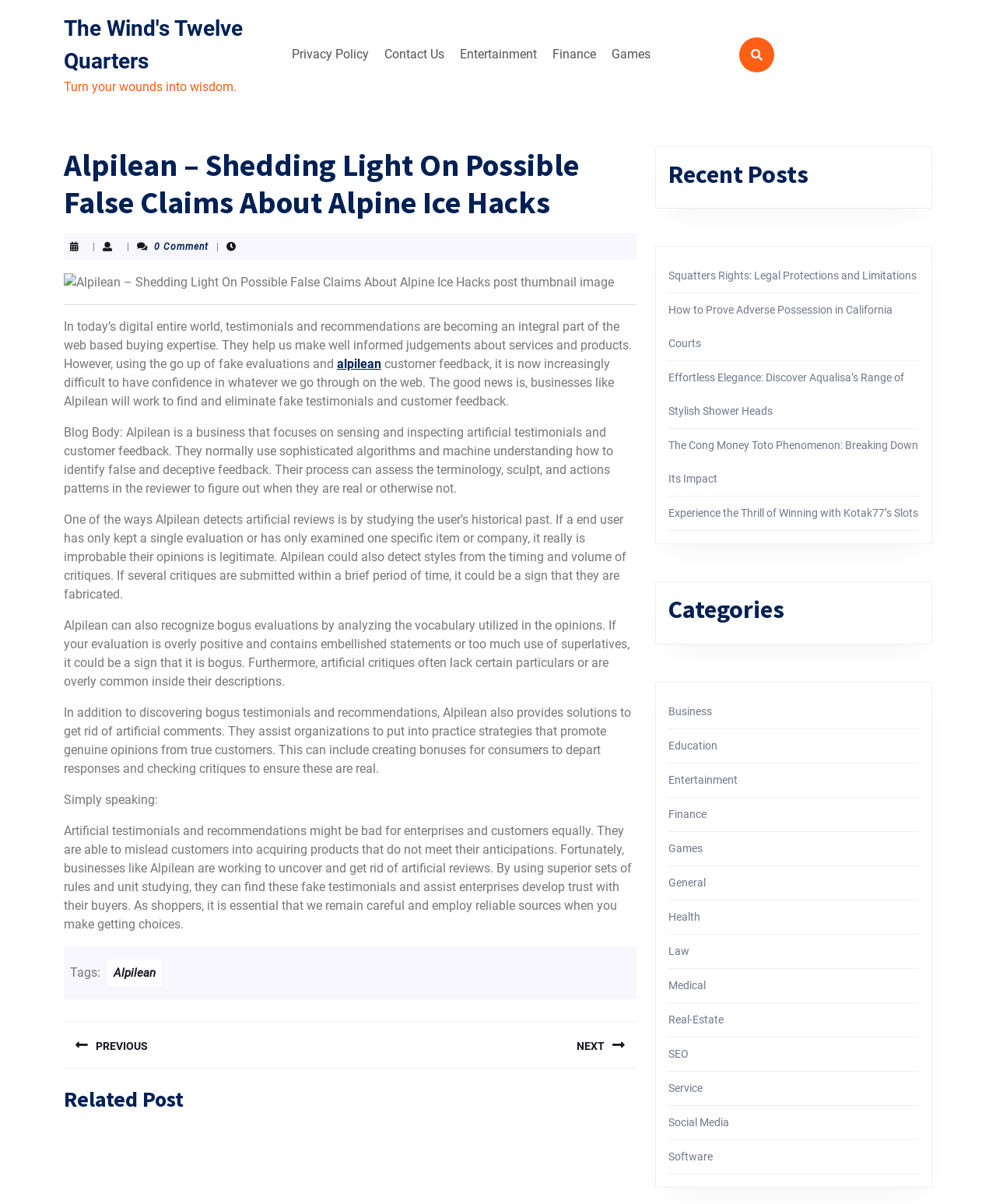Point out the bounding box coordinates of the section to click in order to follow this instruction: "Visit the 'Entertainment' category".

[0.455, 0.032, 0.545, 0.058]